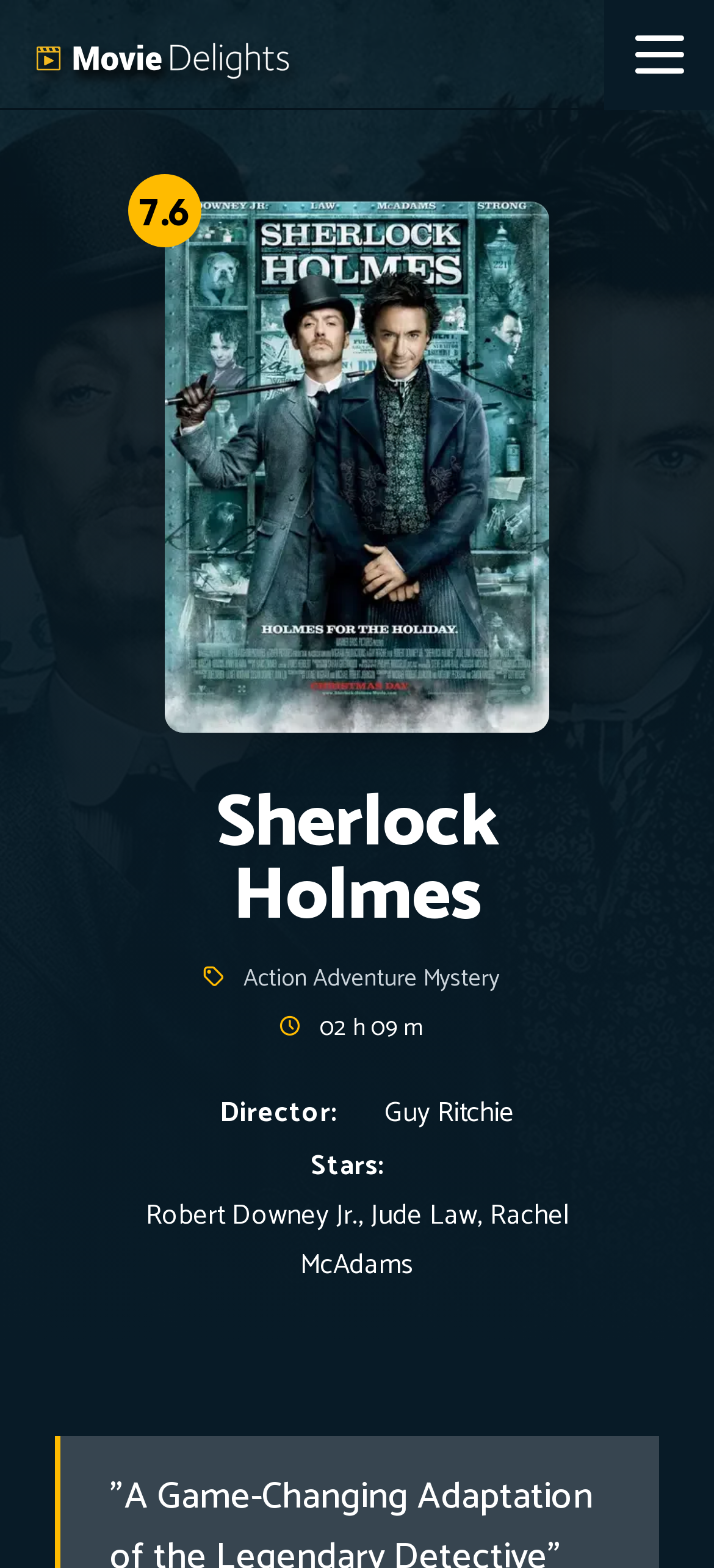Mark the bounding box of the element that matches the following description: "parent_node: Reviews aria-label="Movie Delights"".

[0.0, 0.0, 0.404, 0.05]